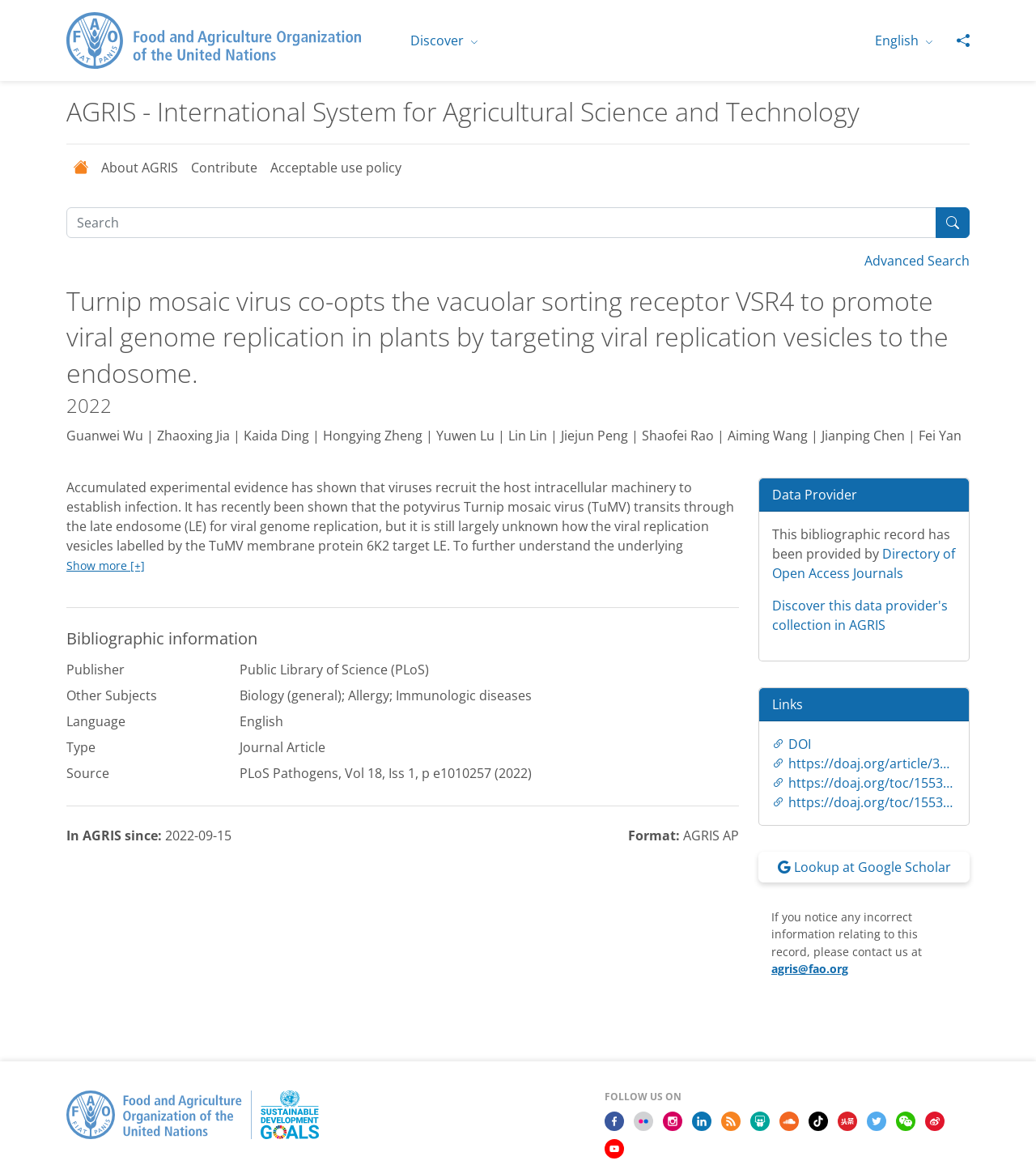Determine the bounding box coordinates of the clickable area required to perform the following instruction: "Search for a keyword". The coordinates should be represented as four float numbers between 0 and 1: [left, top, right, bottom].

[0.064, 0.178, 0.904, 0.204]